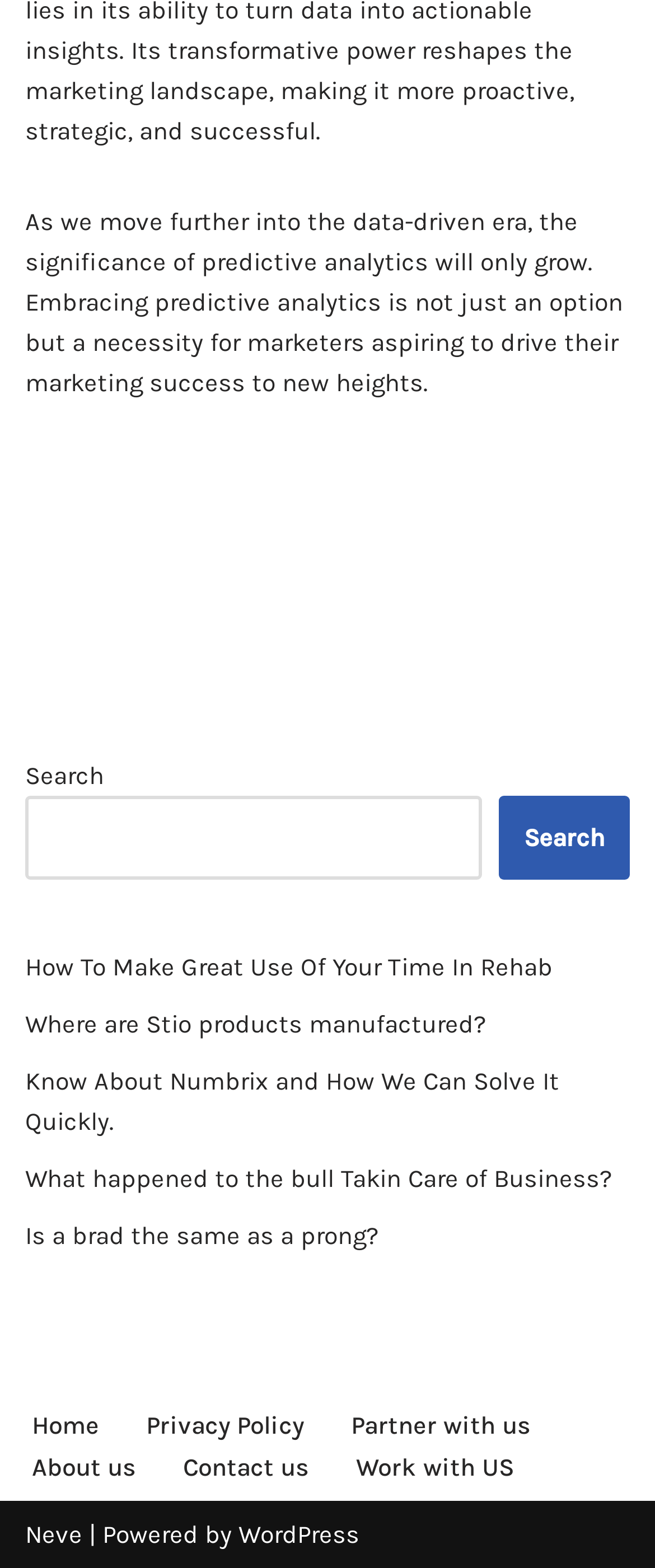Determine the bounding box coordinates of the section I need to click to execute the following instruction: "learn about where Stio products are manufactured". Provide the coordinates as four float numbers between 0 and 1, i.e., [left, top, right, bottom].

[0.038, 0.644, 0.741, 0.663]